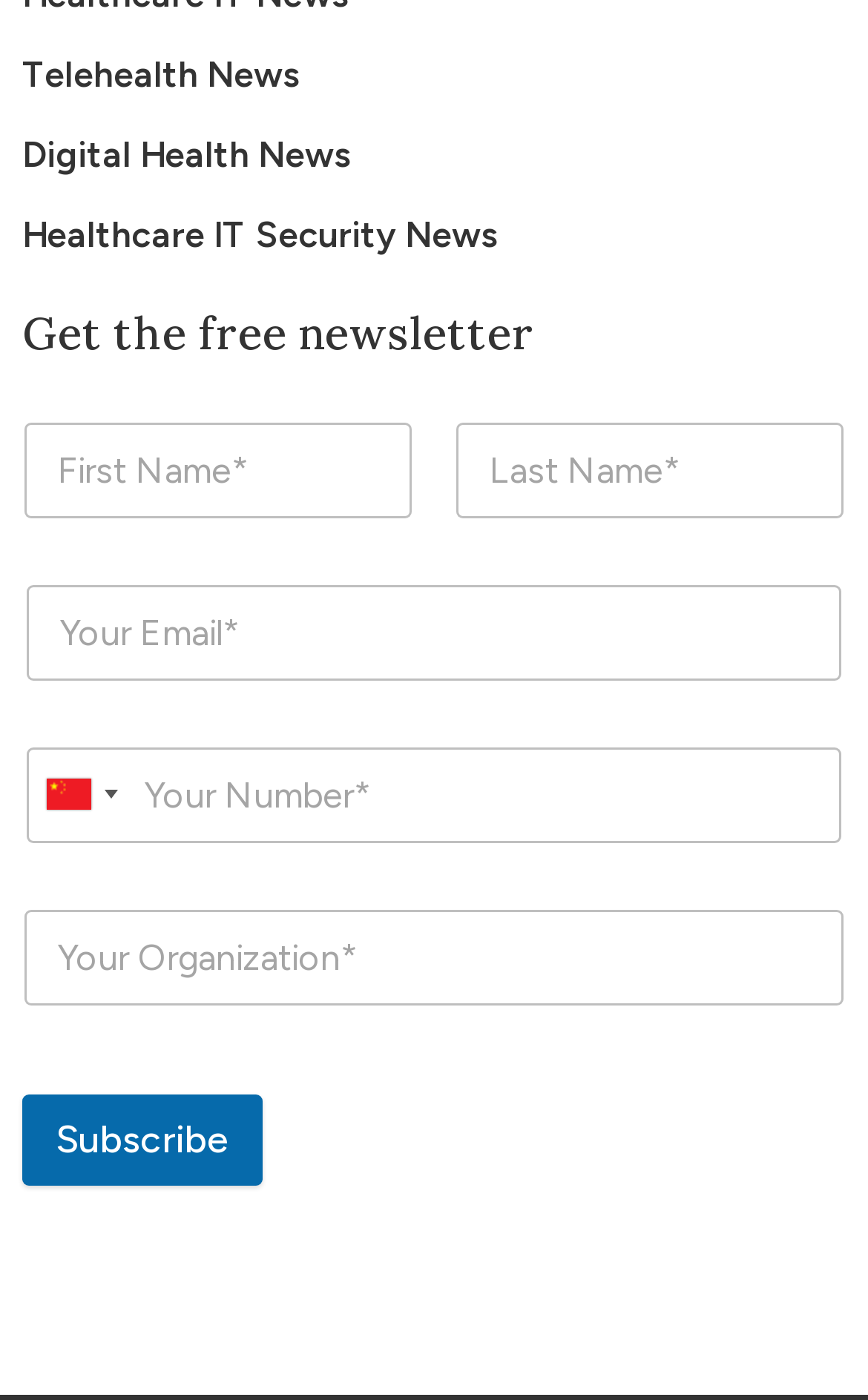Please identify the coordinates of the bounding box that should be clicked to fulfill this instruction: "Select Telephone country code".

[0.033, 0.535, 0.151, 0.6]